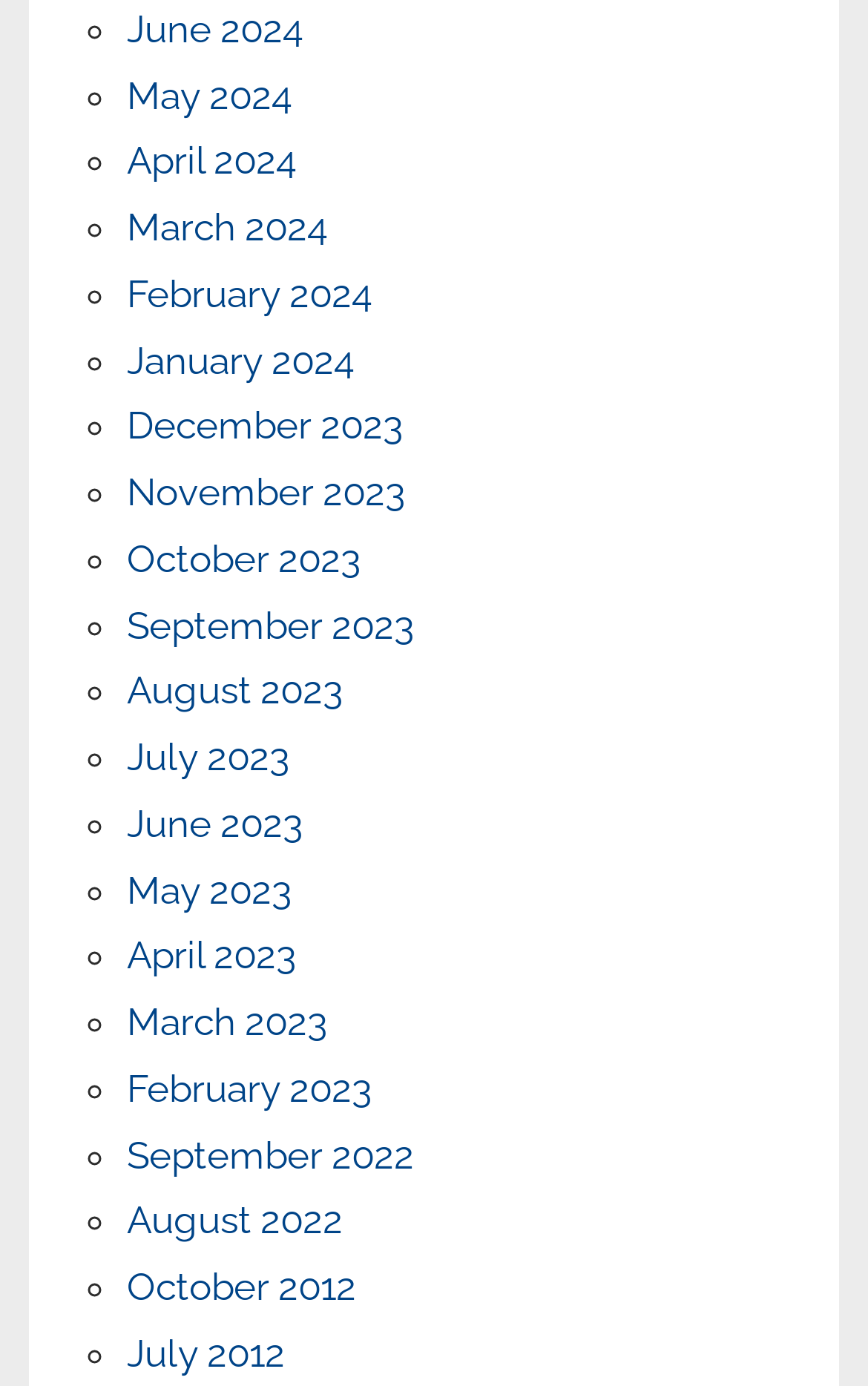Pinpoint the bounding box coordinates of the element you need to click to execute the following instruction: "Access January 2024". The bounding box should be represented by four float numbers between 0 and 1, in the format [left, top, right, bottom].

[0.146, 0.244, 0.407, 0.276]